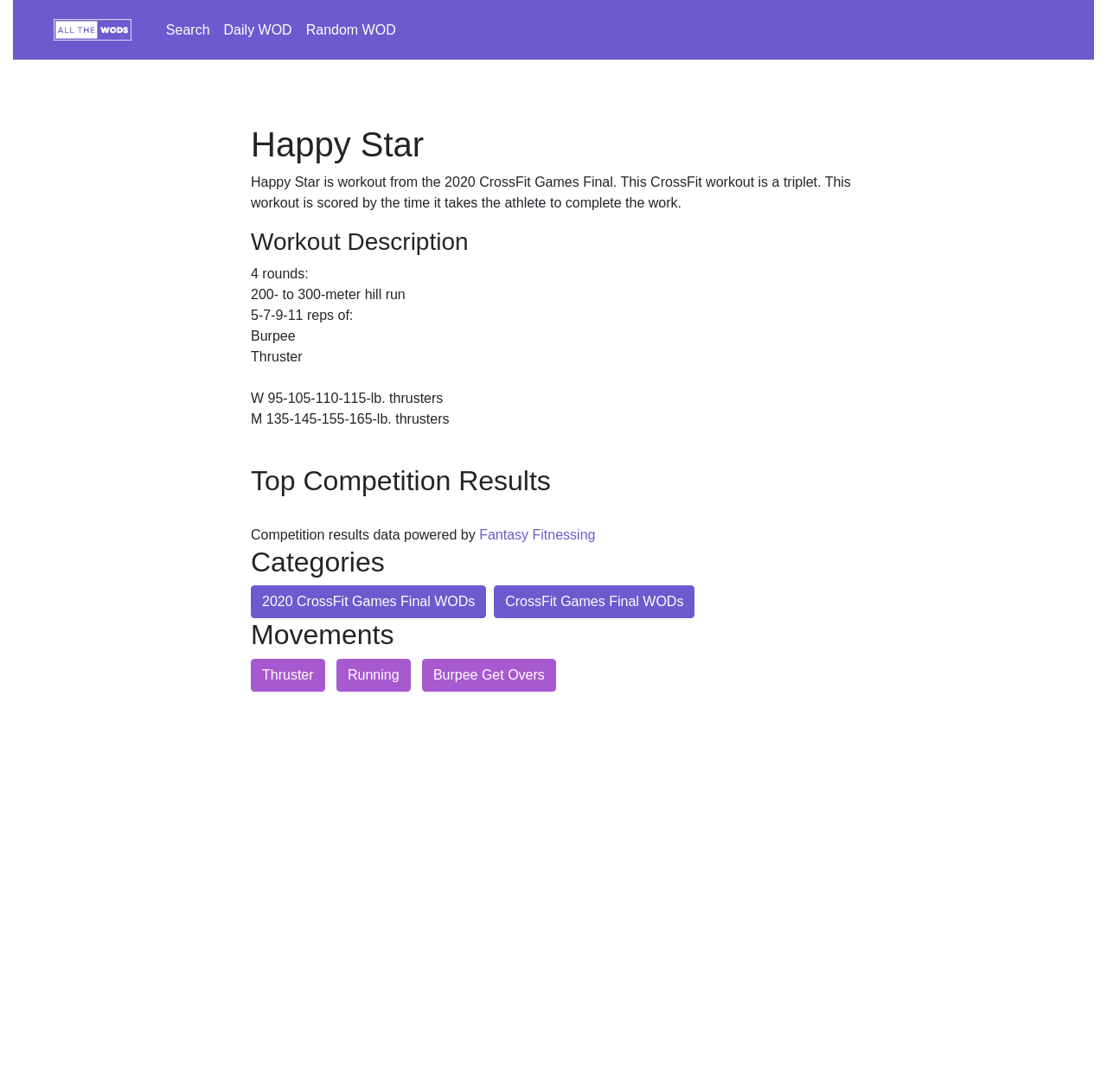Please answer the following question using a single word or phrase: 
What is the first exercise in the workout?

Hill run